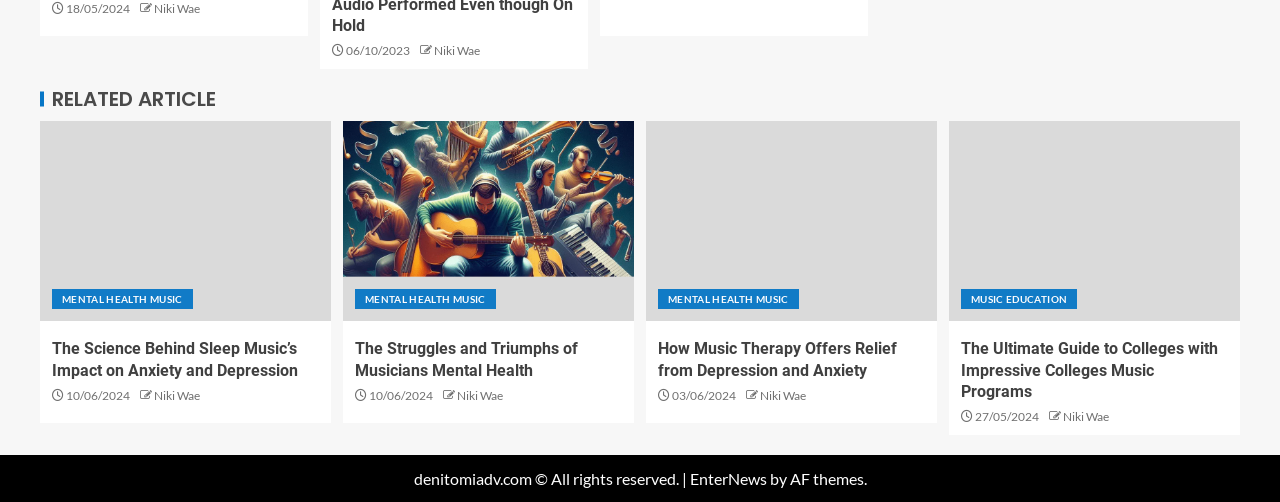Respond with a single word or phrase to the following question:
How many minutes does it take to read the article 'How Music Therapy Offers Relief from Depression and Anxiety'?

9 min